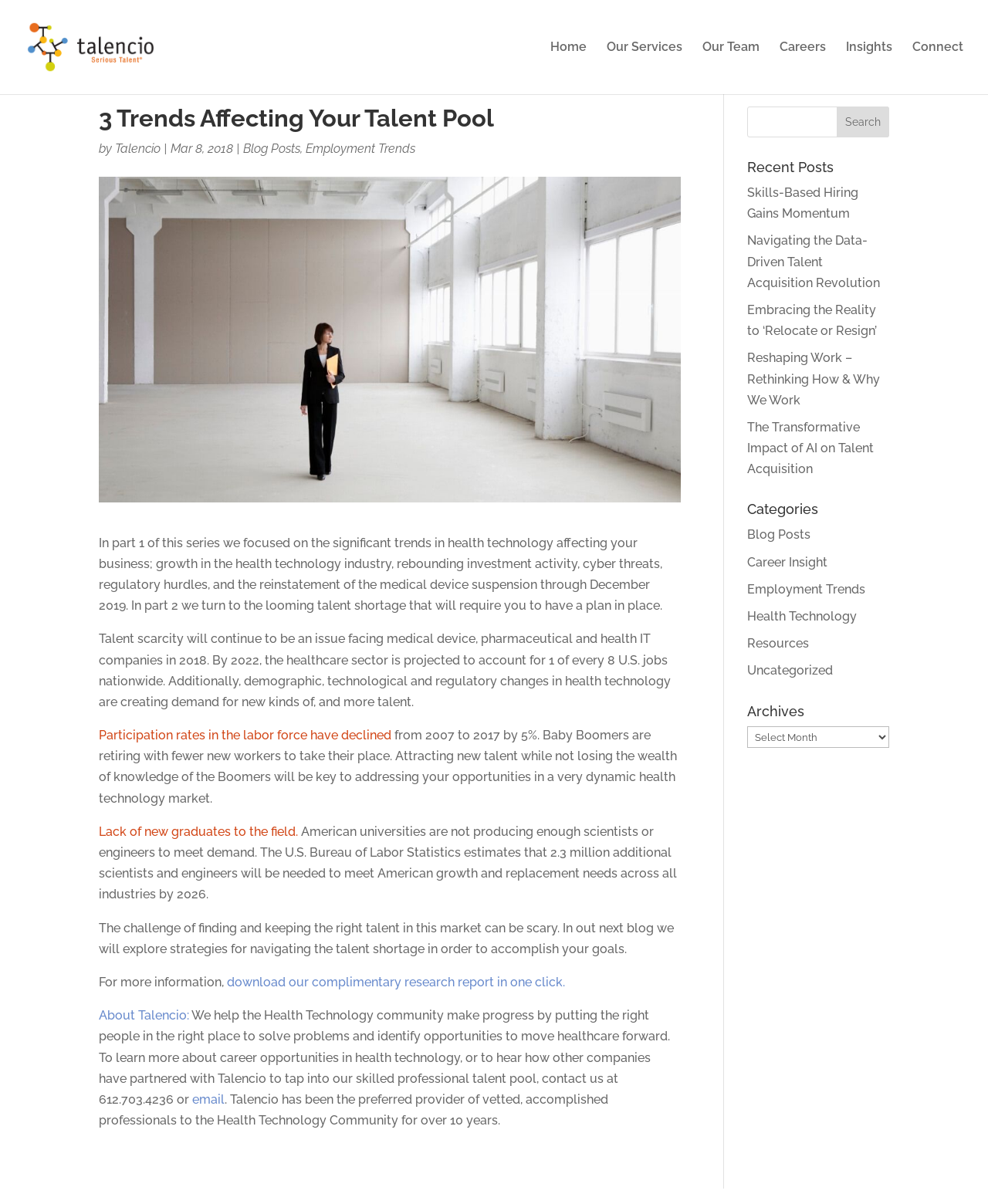Identify the bounding box coordinates of the clickable region required to complete the instruction: "Contact Talencio via email". The coordinates should be given as four float numbers within the range of 0 and 1, i.e., [left, top, right, bottom].

[0.195, 0.907, 0.227, 0.919]